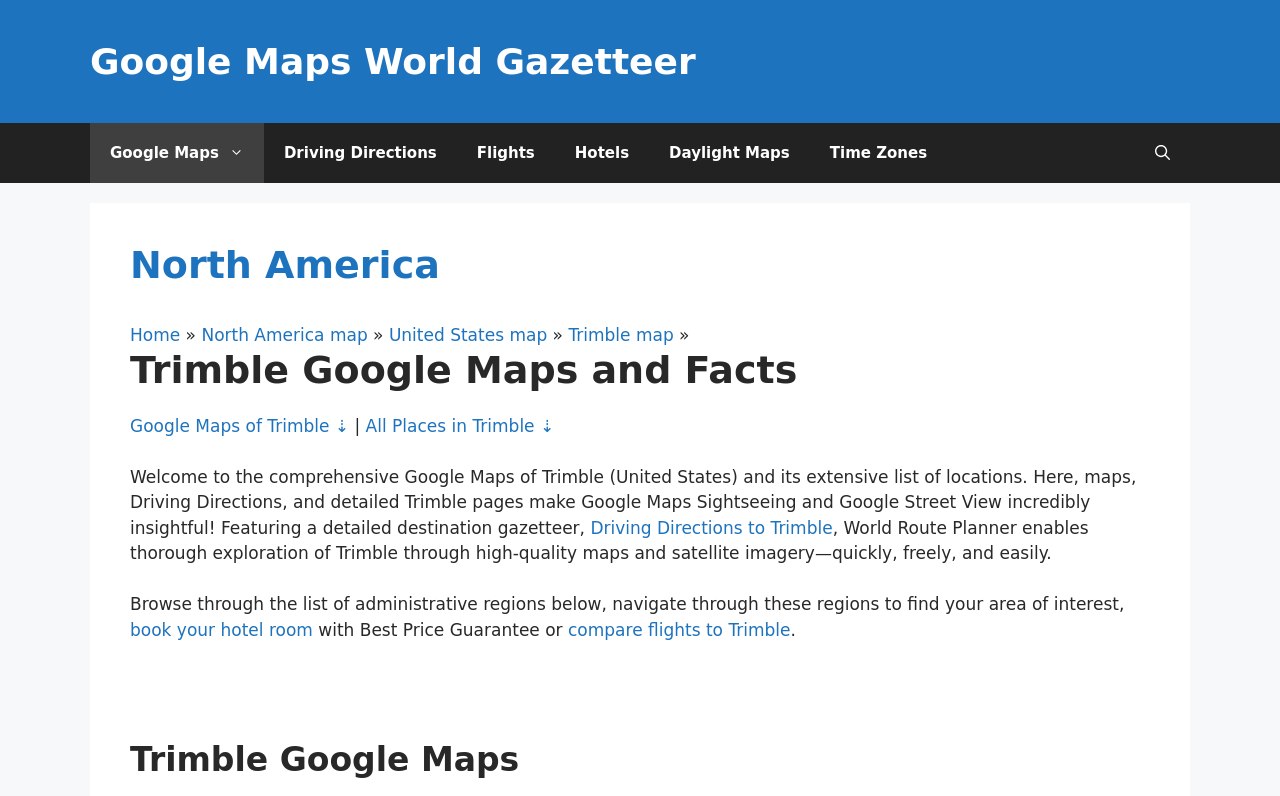Please identify the bounding box coordinates of the area that needs to be clicked to fulfill the following instruction: "Search for a location."

[0.887, 0.155, 0.93, 0.23]